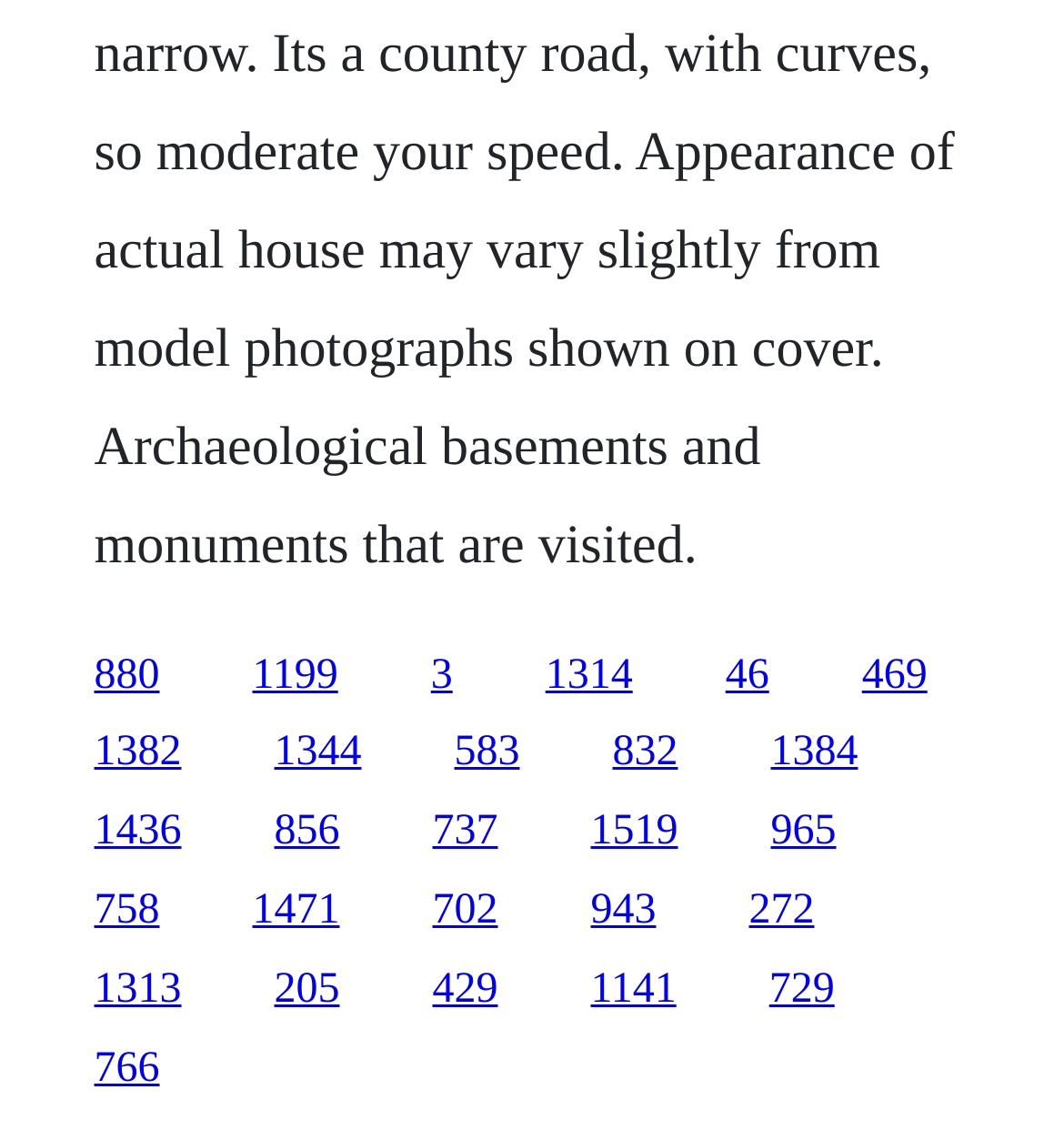What is the total number of links on the webpage?
Answer the question with a single word or phrase derived from the image.

25